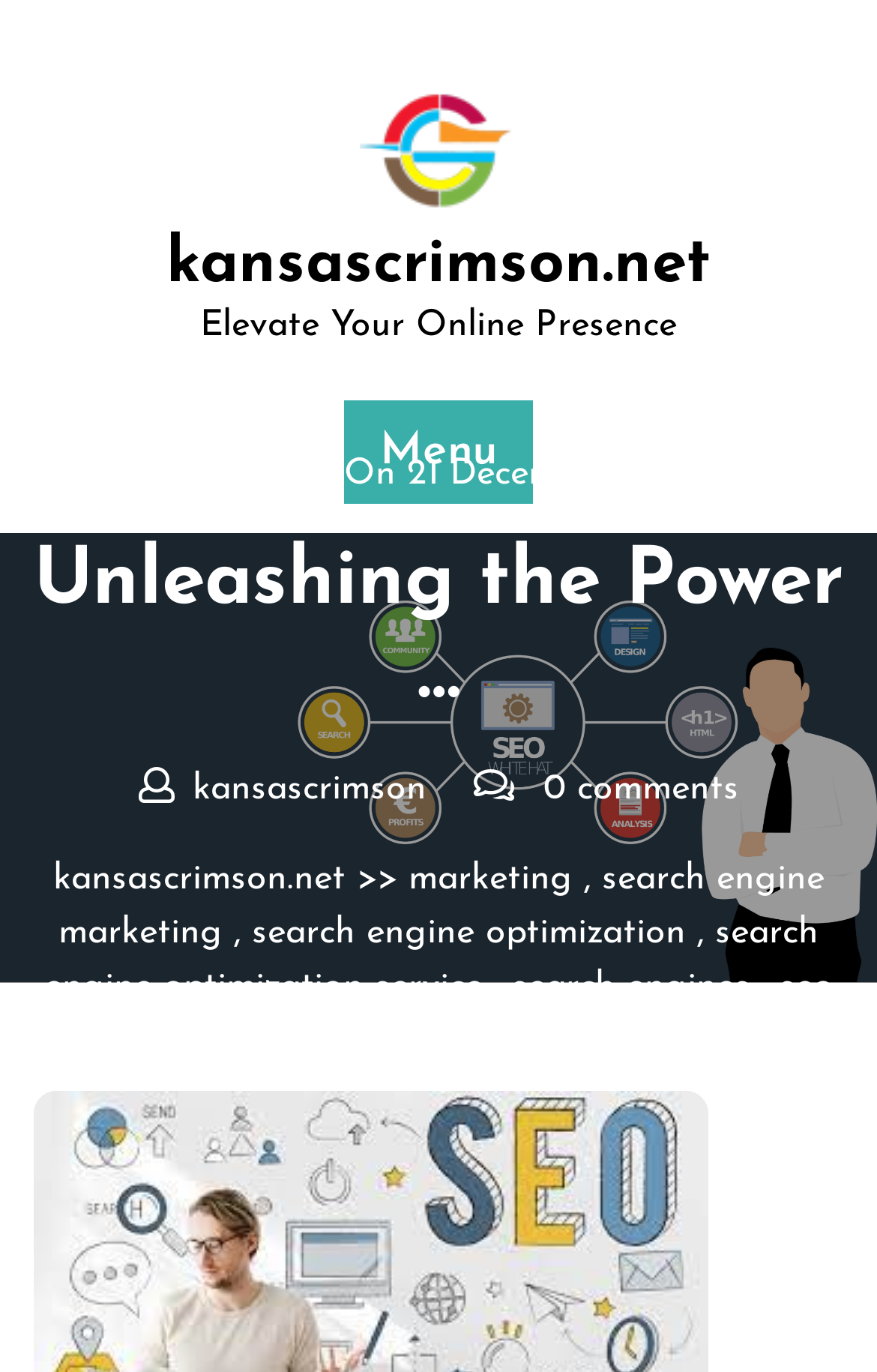Reply to the question with a brief word or phrase: When was the article posted?

21 December 2023